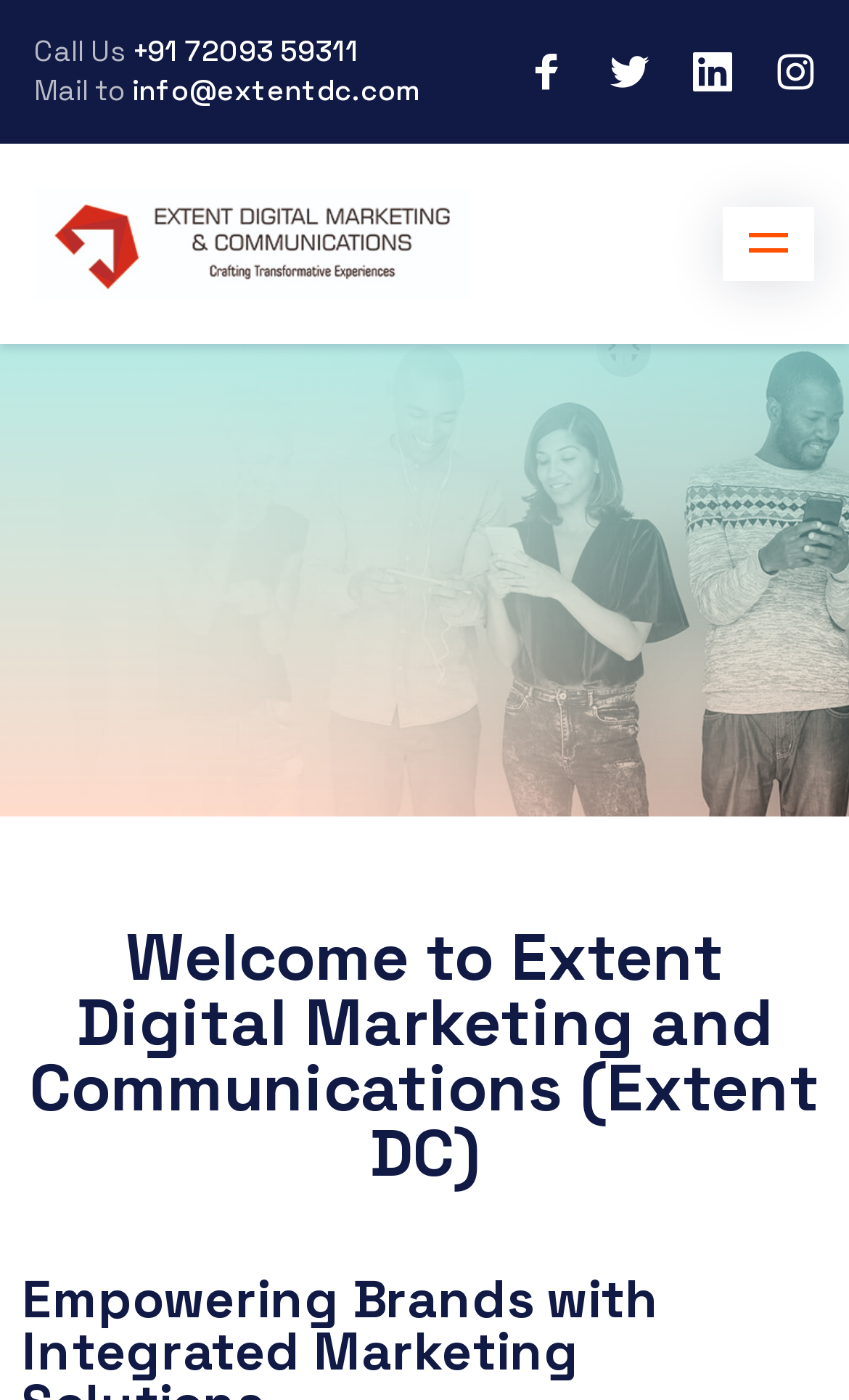How many social media icons are there?
Use the information from the screenshot to give a comprehensive response to the question.

I counted the social media icons by looking at the top section of the webpage, where I found four icons represented by '', '', '', and ''.